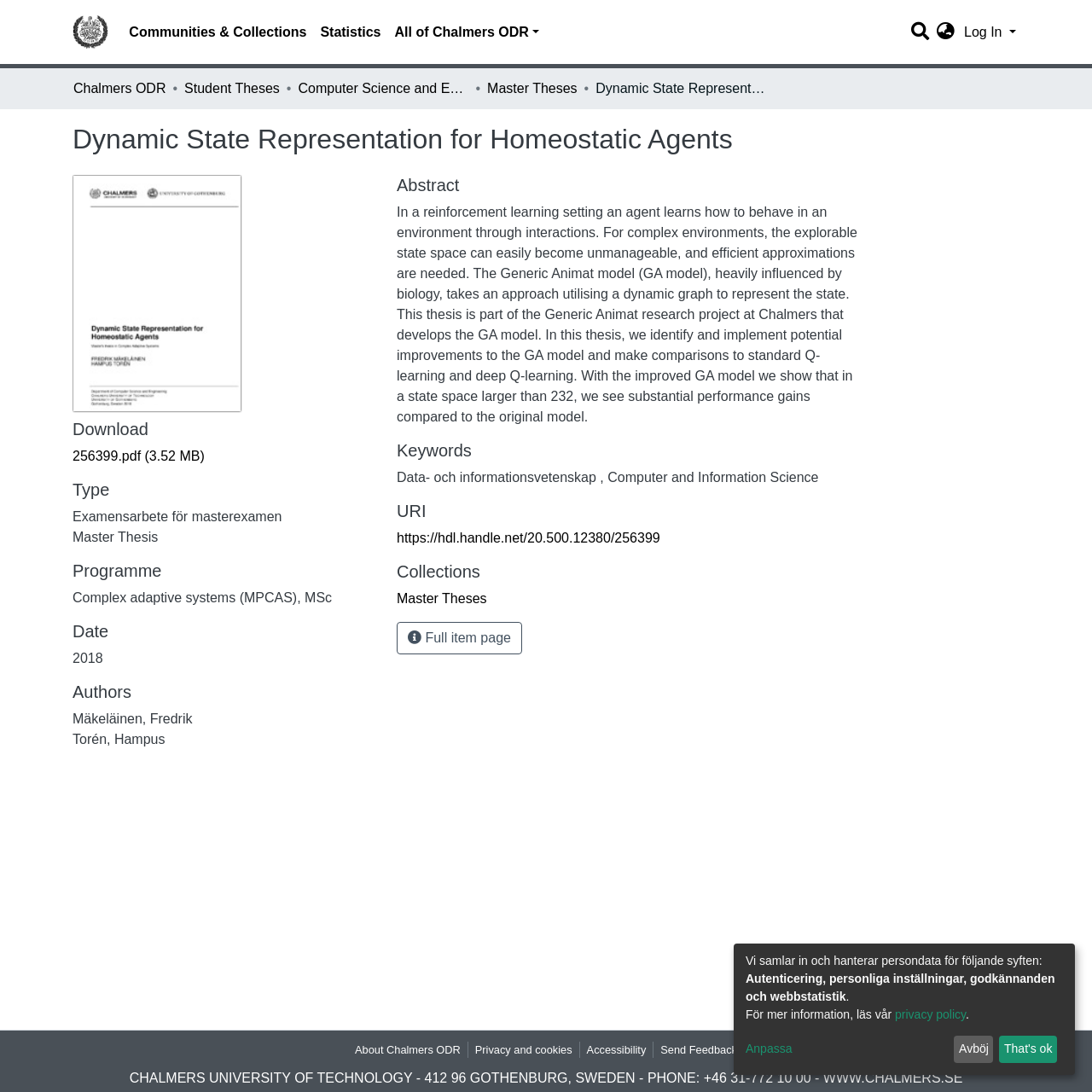Based on the element description All of Chalmers ODR, identify the bounding box of the UI element in the given webpage screenshot. The coordinates should be in the format (top-left x, top-left y, bottom-right x, bottom-right y) and must be between 0 and 1.

[0.355, 0.014, 0.5, 0.045]